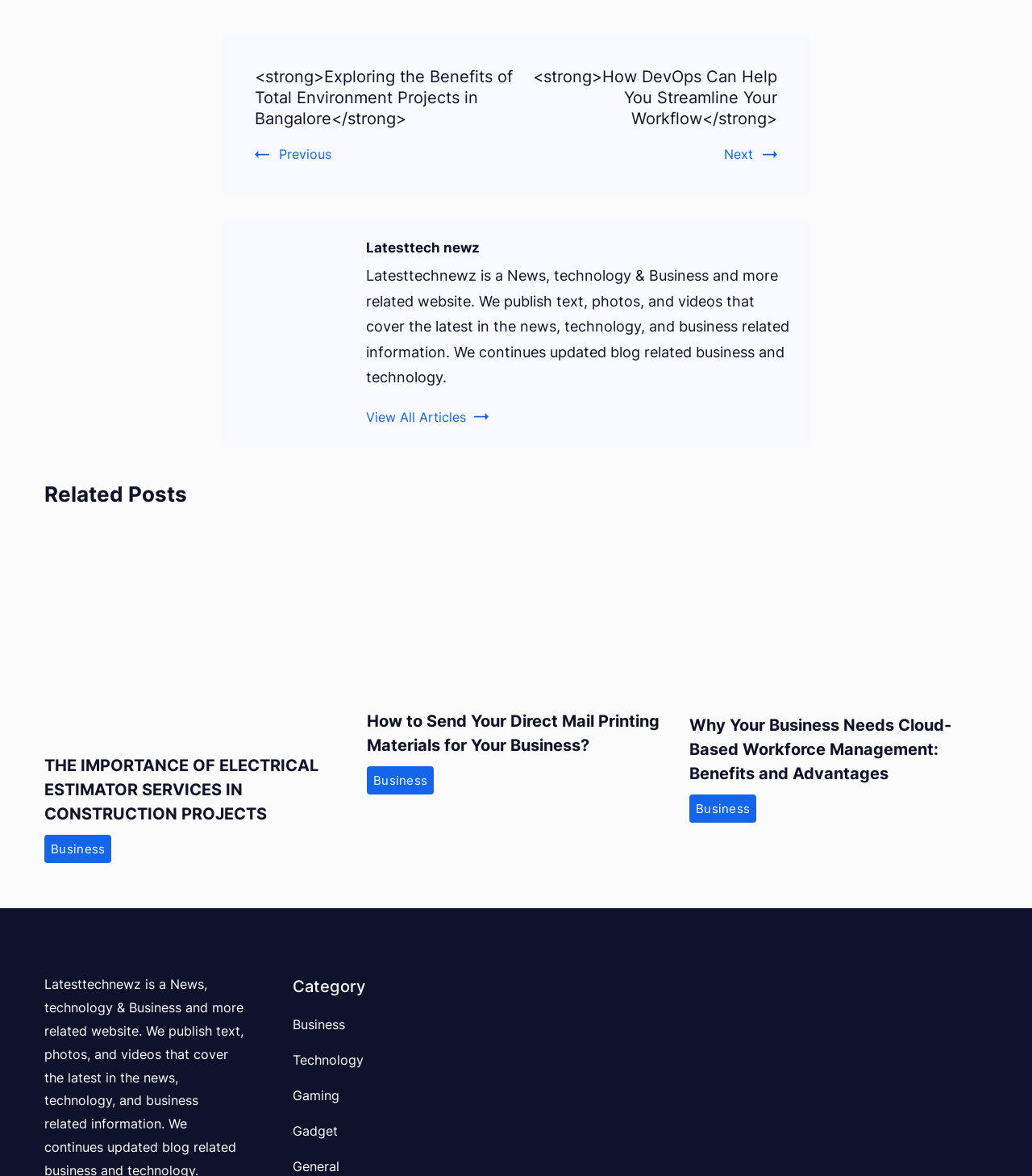What is the title of the first related post?
Refer to the image and provide a one-word or short phrase answer.

The Importance Of Electrical Estimator Services In Construction Projects